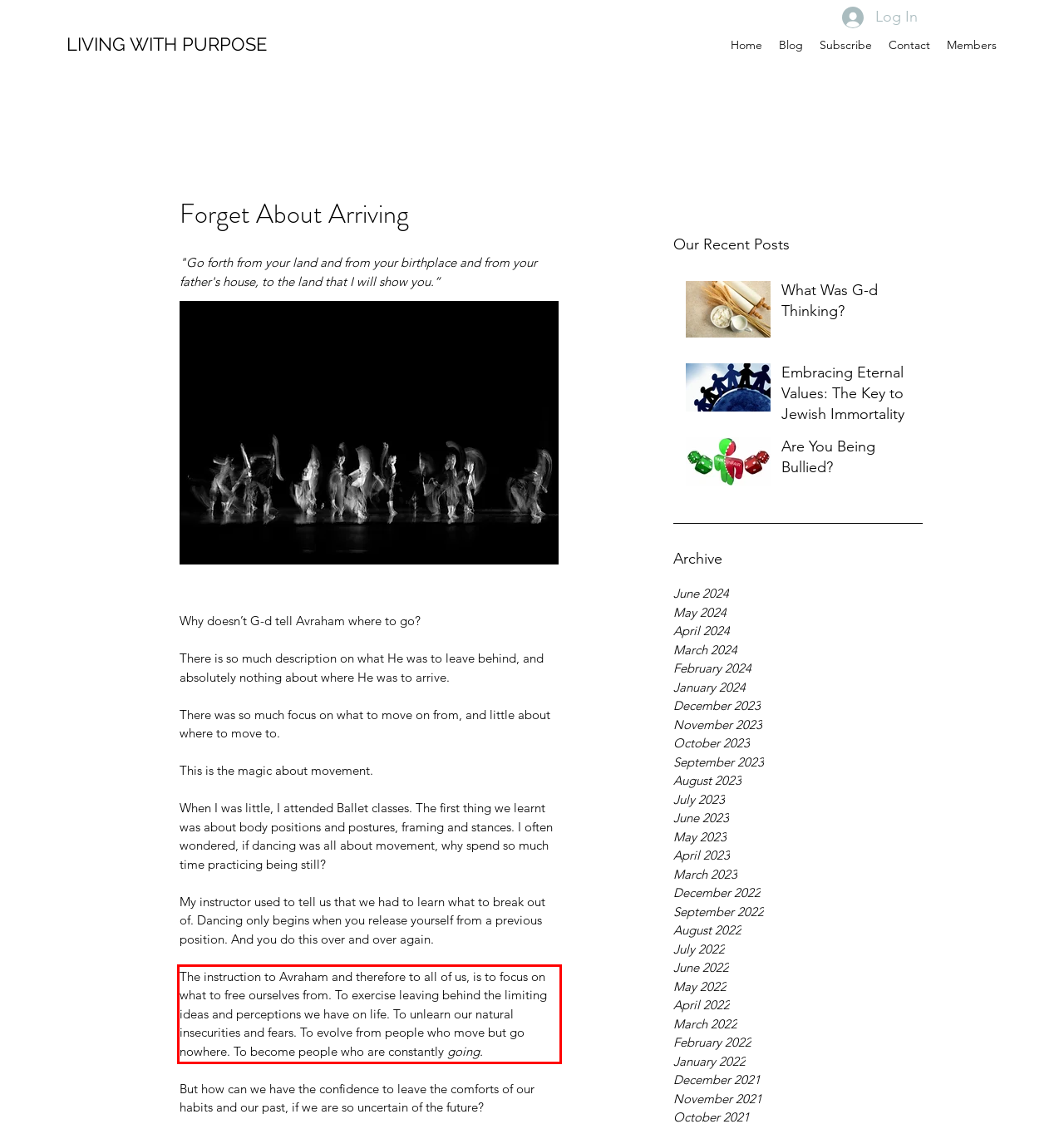Please analyze the provided webpage screenshot and perform OCR to extract the text content from the red rectangle bounding box.

The instruction to Avraham and therefore to all of us, is to focus on what to free ourselves from. To exercise leaving behind the limiting ideas and perceptions we have on life. To unlearn our natural insecurities and fears. To evolve from people who move but go nowhere. To become people who are constantly going.